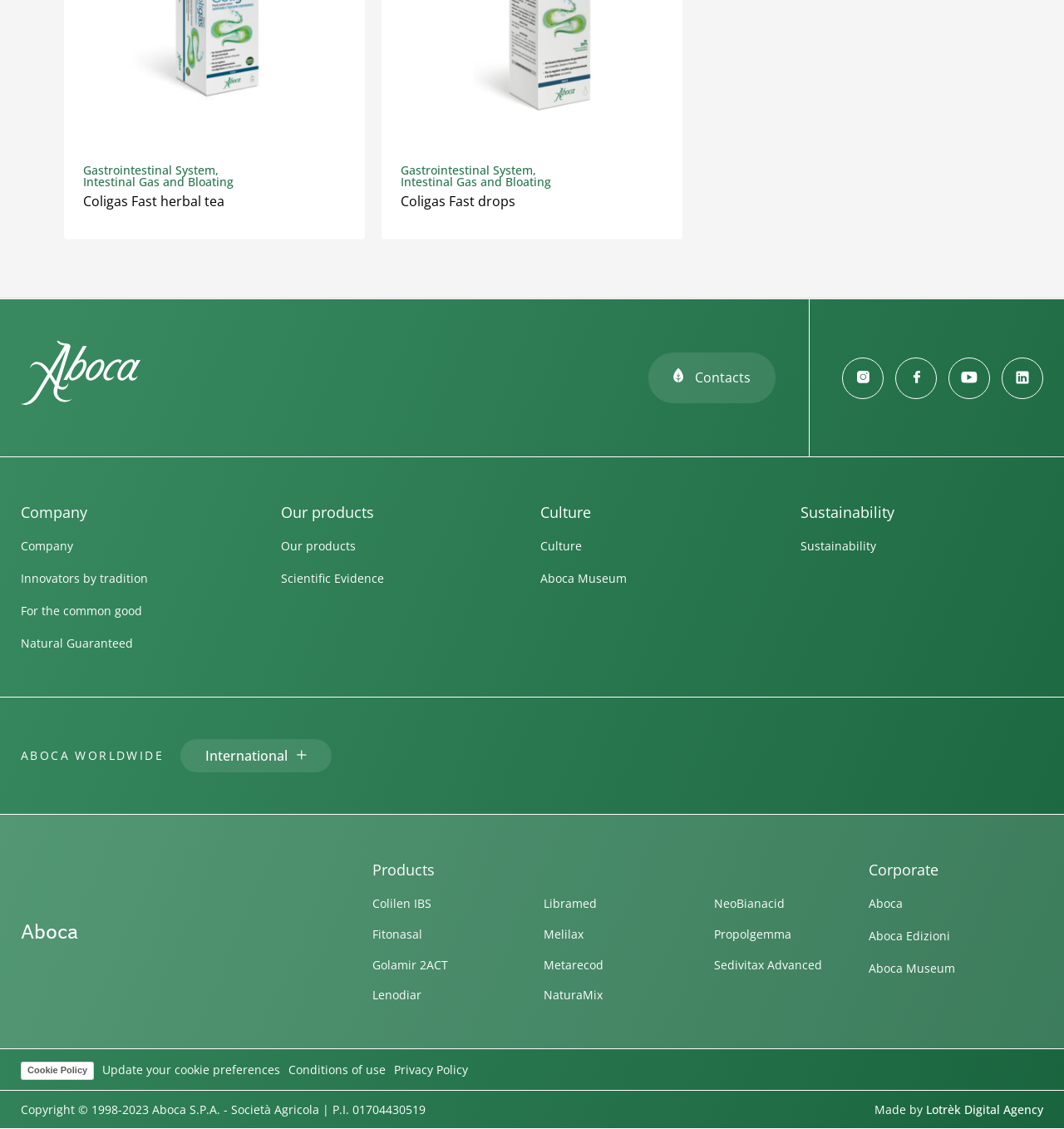Determine the bounding box coordinates of the clickable region to follow the instruction: "Explore Company".

[0.02, 0.477, 0.069, 0.491]